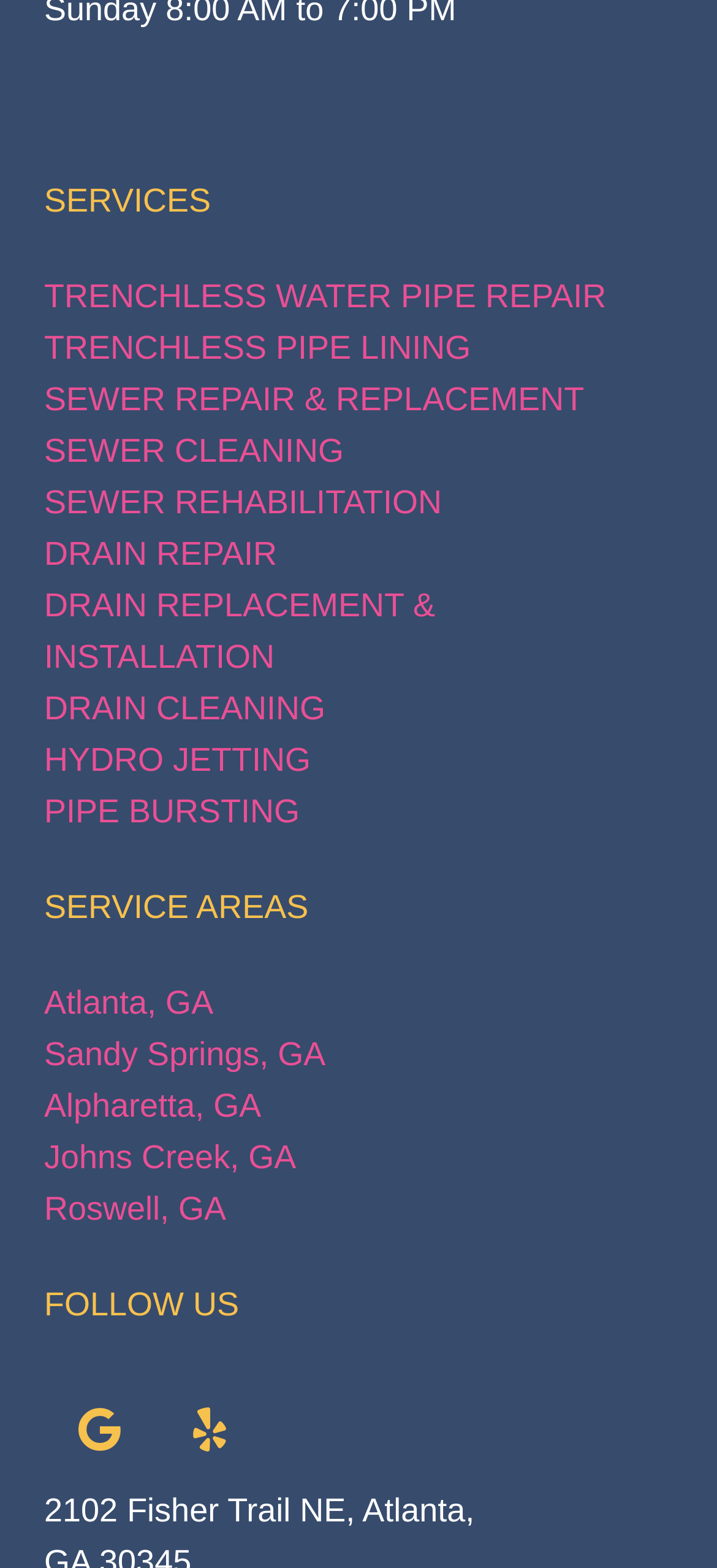Highlight the bounding box coordinates of the element you need to click to perform the following instruction: "Visit SEWER REPAIR & REPLACEMENT."

[0.062, 0.242, 0.815, 0.266]